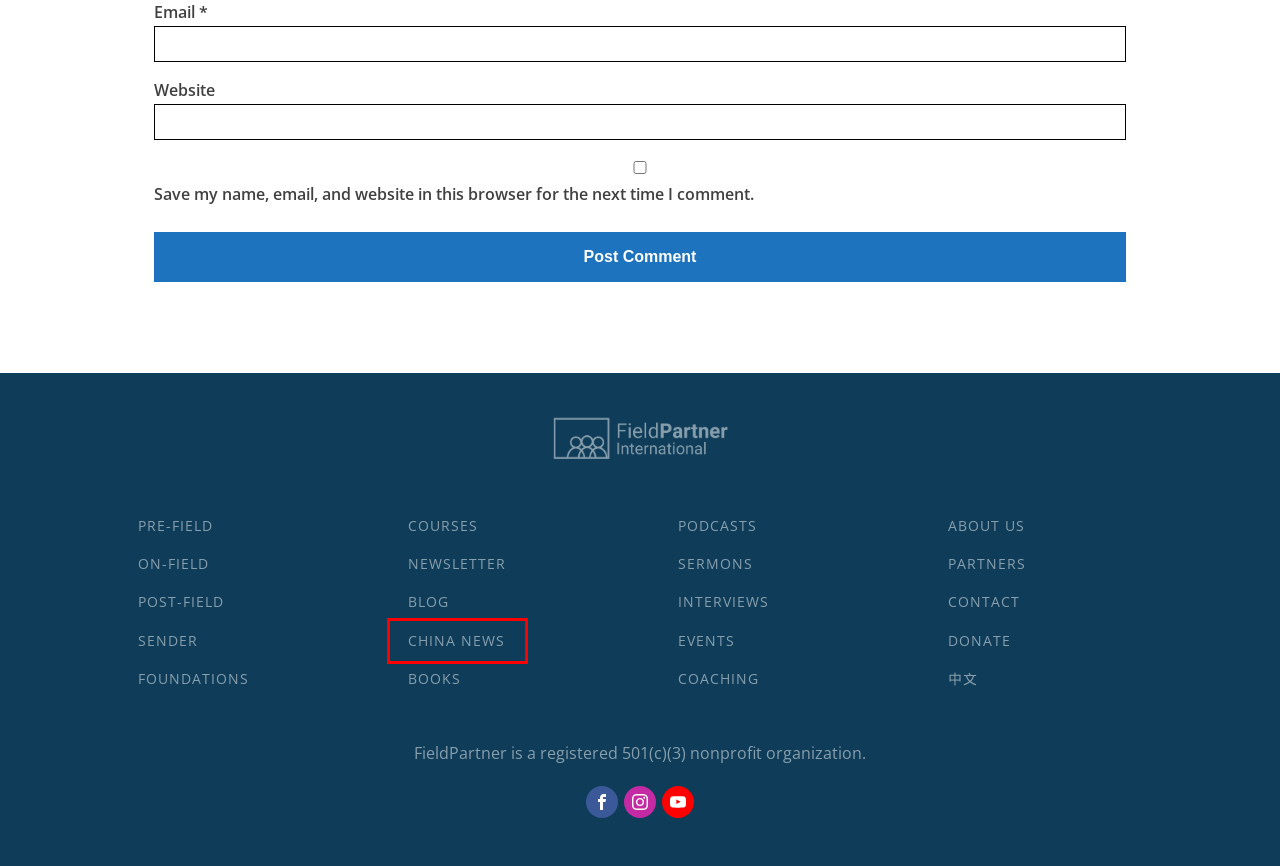Review the screenshot of a webpage which includes a red bounding box around an element. Select the description that best fits the new webpage once the element in the bounding box is clicked. Here are the candidates:
A. Resolution Number 3 - Pray For An Unreached People Group | FieldPartner International
B. Our Partners | FieldPartner International
C. China News | FieldPartner International
D. Blogs | FieldPartner International
E. Courses | FieldPartner International
F. Pre Mission Field Resources | FieldPartner International
G. Podcast List | FieldPartner | FieldPartner International
H. Bernie May - Christmas In The Amazon Jungle. | FieldPartner International

C